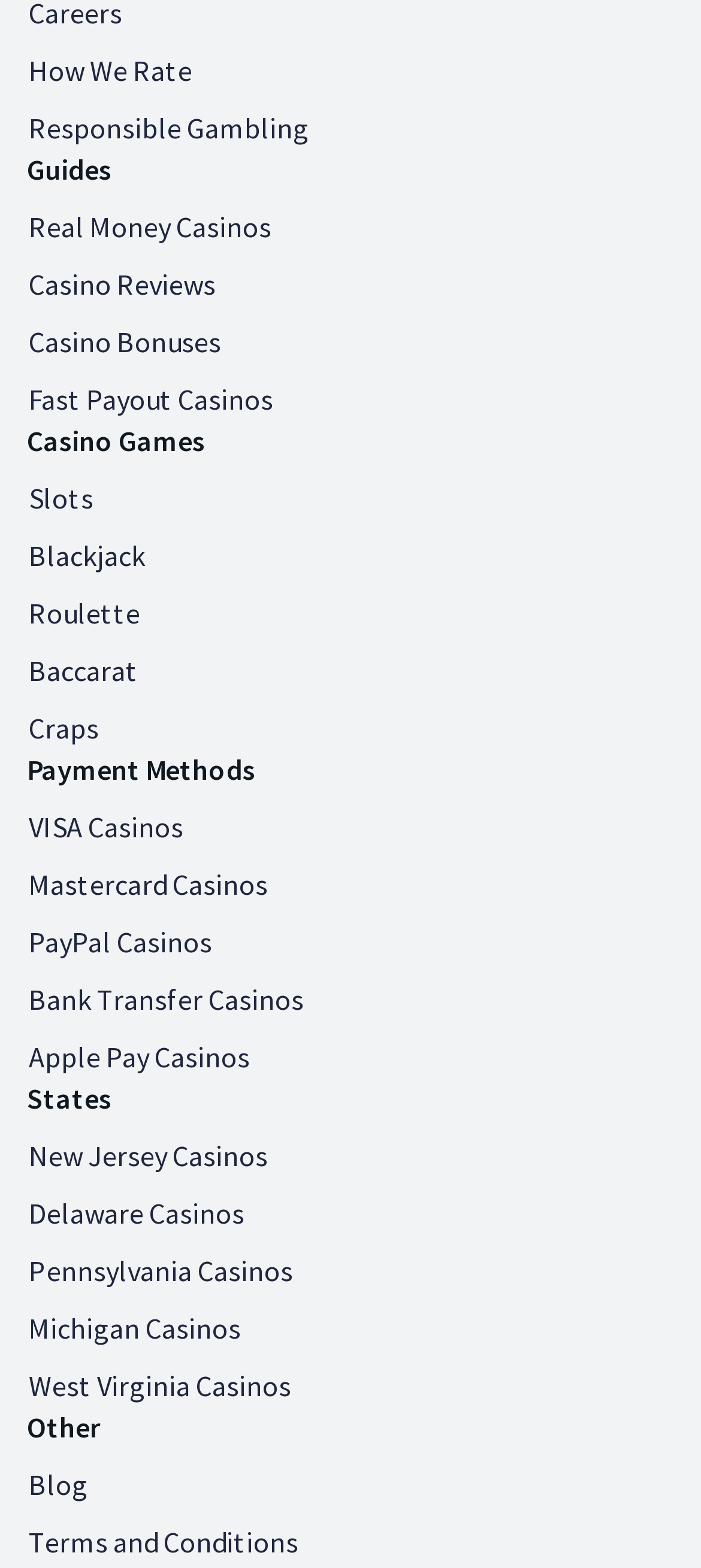Provide the bounding box coordinates for the specified HTML element described in this description: "Casino Reviews". The coordinates should be four float numbers ranging from 0 to 1, in the format [left, top, right, bottom].

[0.041, 0.17, 0.308, 0.193]